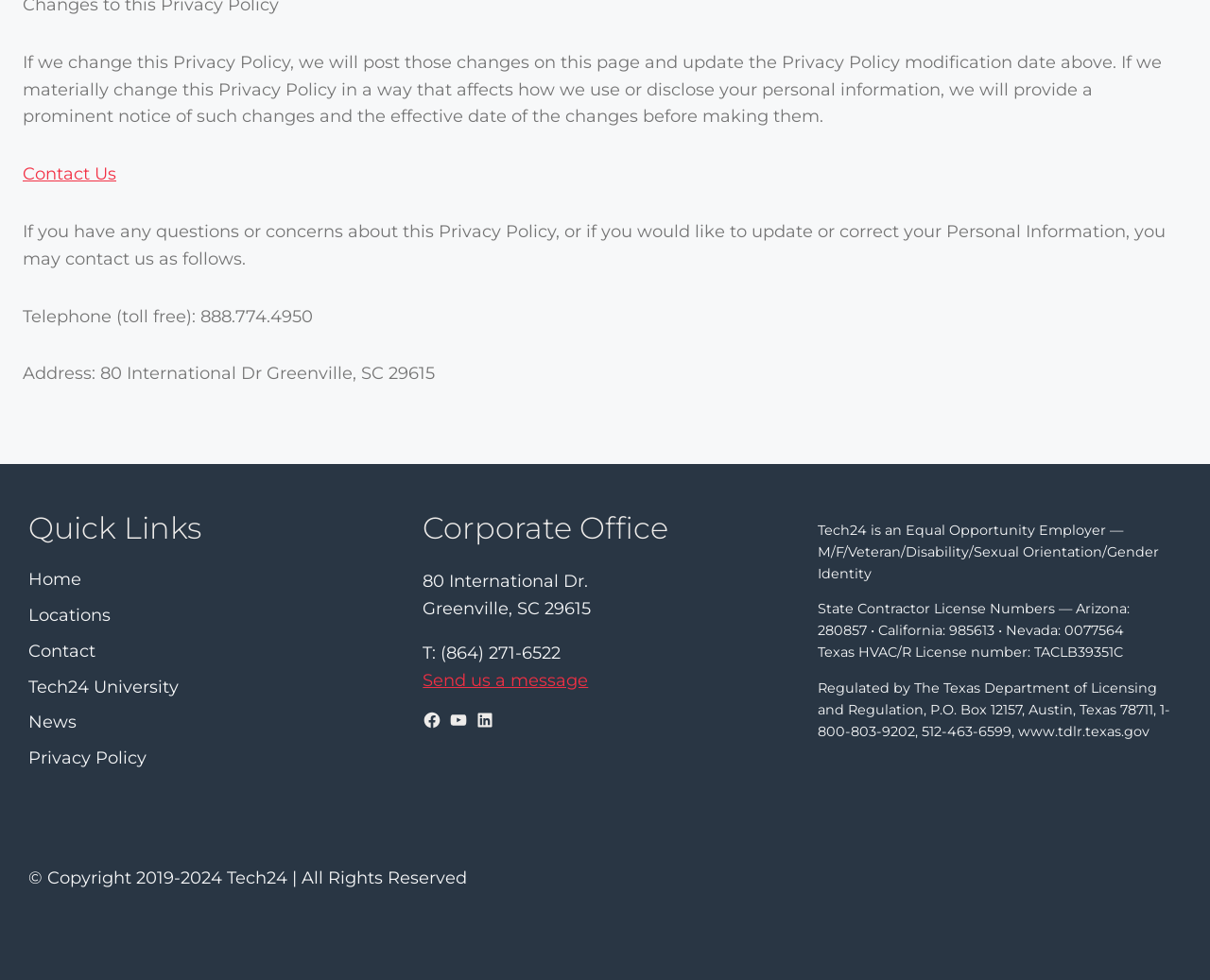Given the webpage screenshot, identify the bounding box of the UI element that matches this description: "Contact Us".

[0.019, 0.167, 0.096, 0.188]